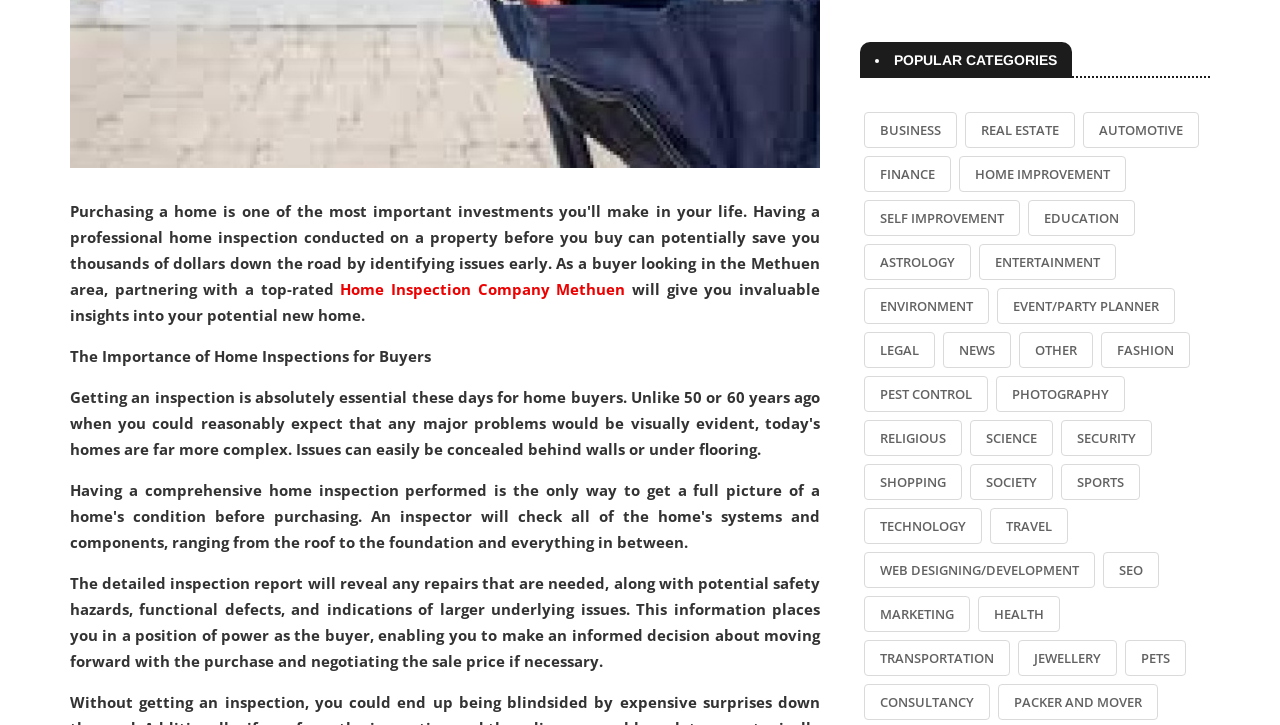Can you find the bounding box coordinates for the element that needs to be clicked to execute this instruction: "Explore the BUSINESS category"? The coordinates should be given as four float numbers between 0 and 1, i.e., [left, top, right, bottom].

[0.675, 0.154, 0.748, 0.204]